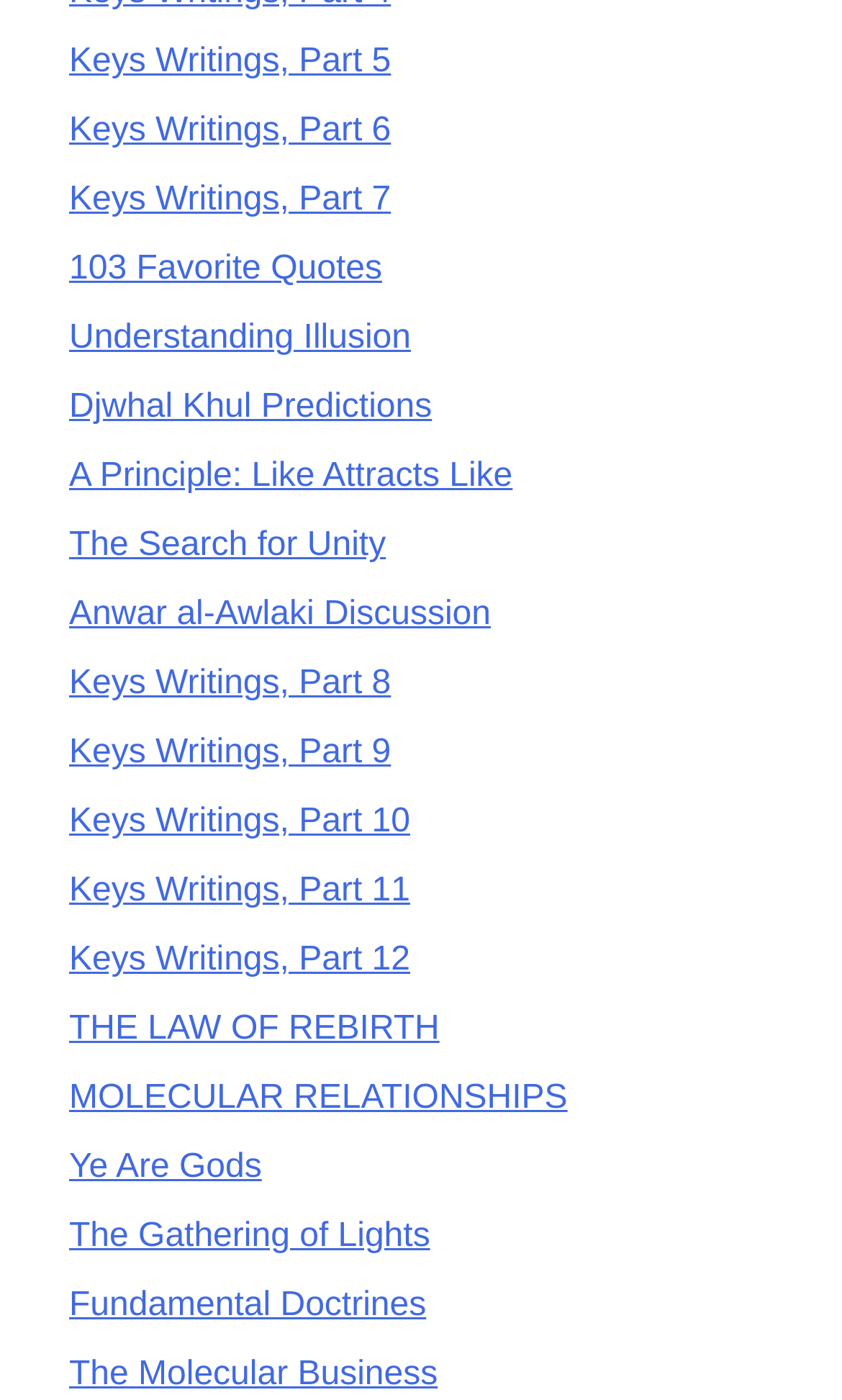How many links are on this webpage?
Based on the image, give a concise answer in the form of a single word or short phrase.

27